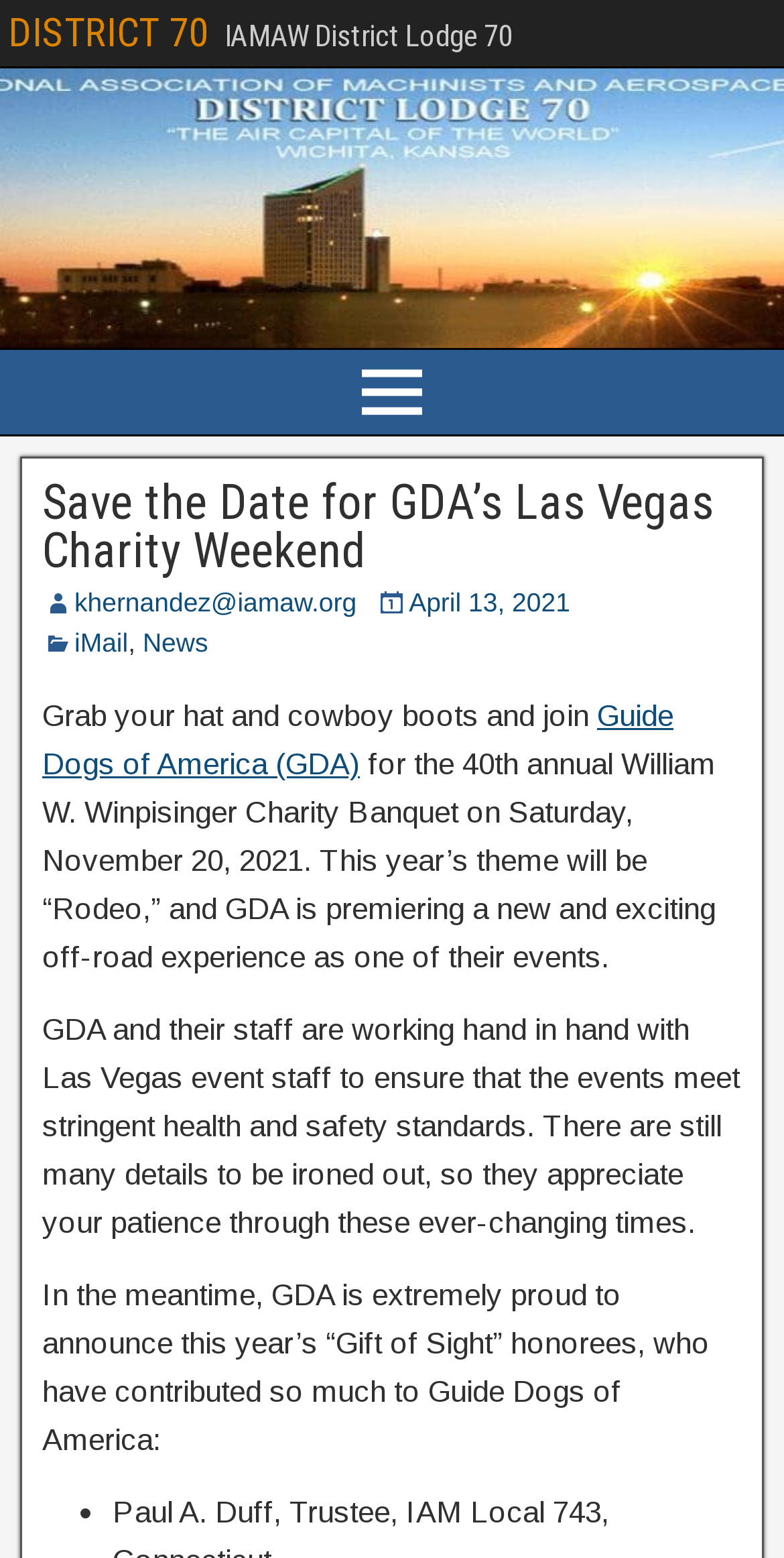Provide the bounding box coordinates of the HTML element this sentence describes: "April 13, 2021". The bounding box coordinates consist of four float numbers between 0 and 1, i.e., [left, top, right, bottom].

[0.522, 0.377, 0.727, 0.396]